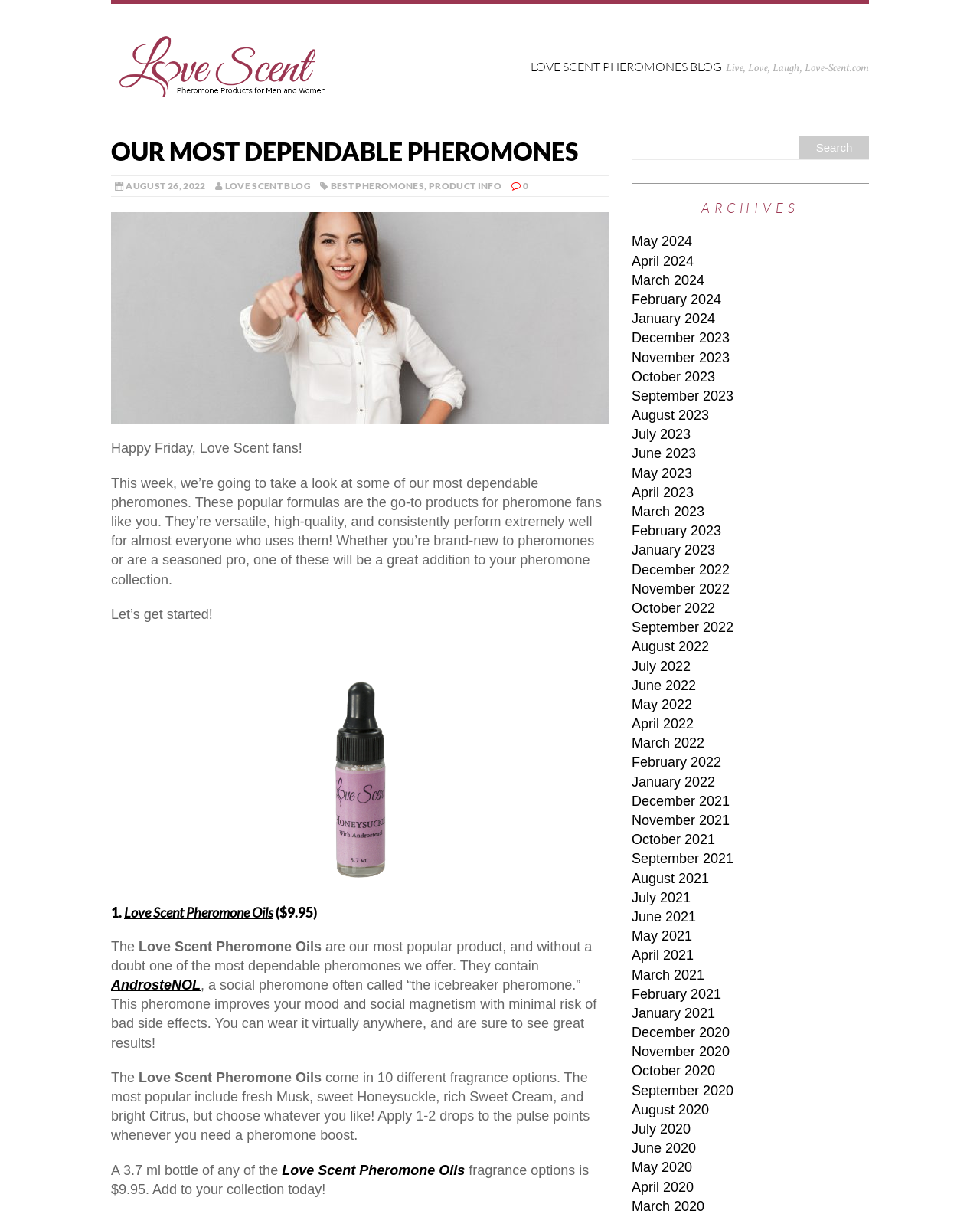Locate the bounding box coordinates of the item that should be clicked to fulfill the instruction: "Click on the link to AndrosteNOL".

[0.113, 0.805, 0.205, 0.818]